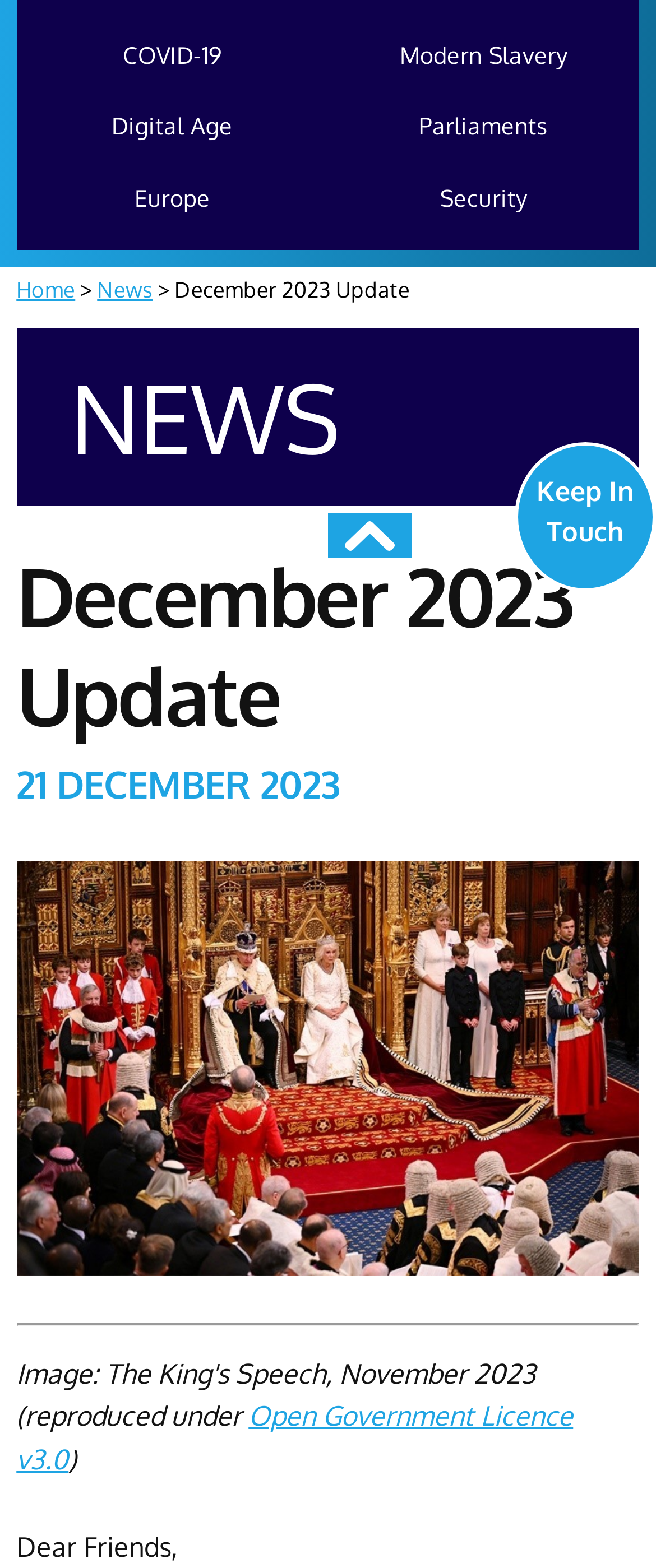Determine the bounding box coordinates (top-left x, top-left y, bottom-right x, bottom-right y) of the UI element described in the following text: Europe

[0.205, 0.104, 0.32, 0.149]